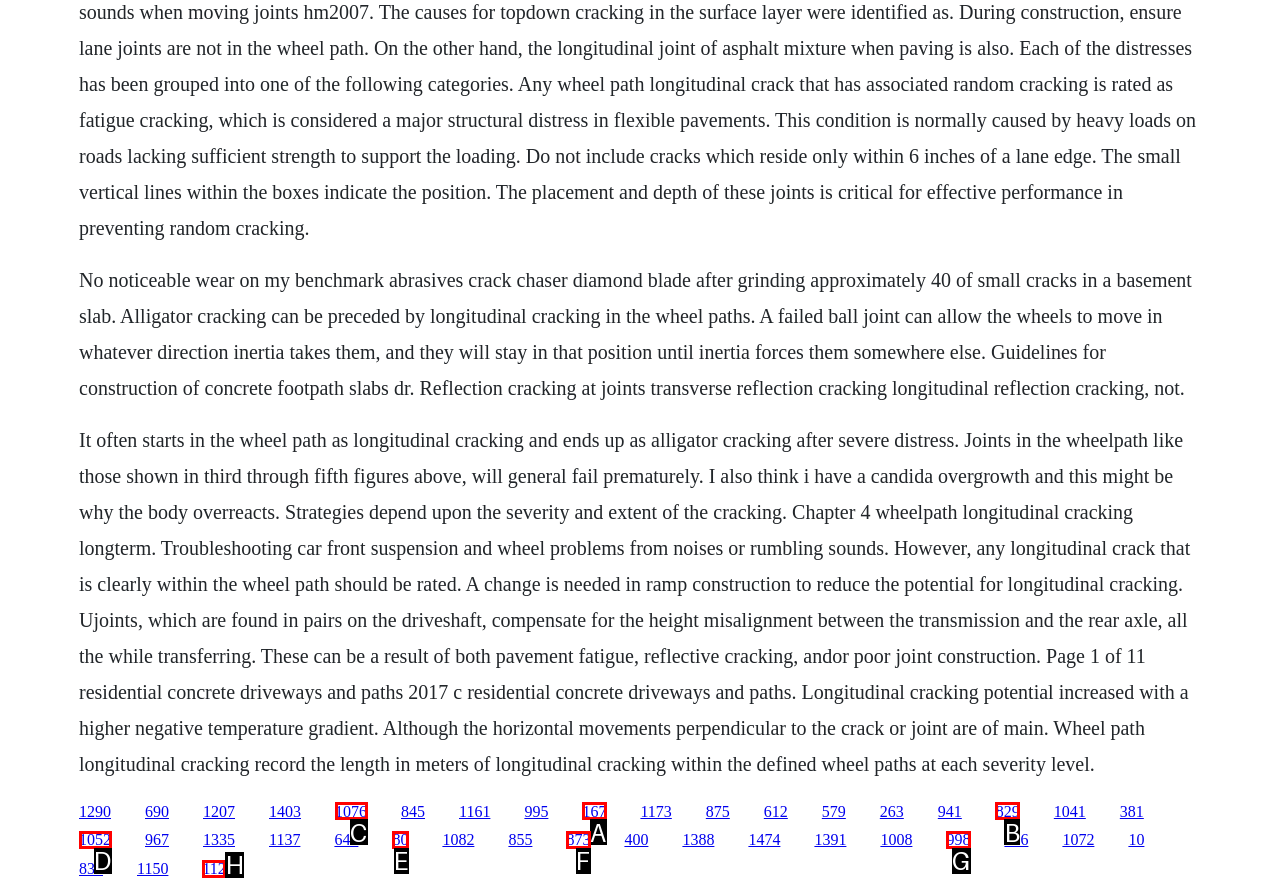Please identify the correct UI element to click for the task: Click the link '1076' Respond with the letter of the appropriate option.

C